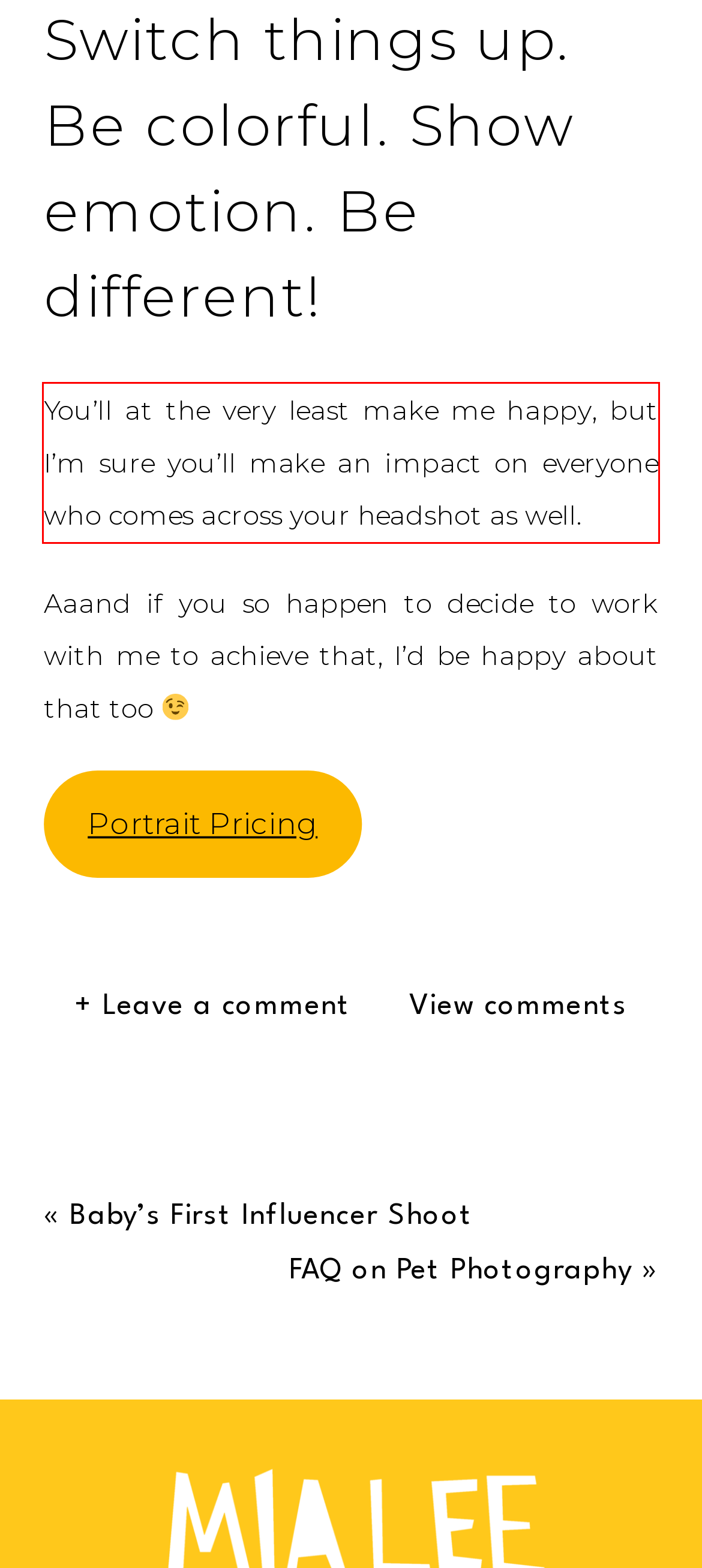Observe the screenshot of the webpage, locate the red bounding box, and extract the text content within it.

You’ll at the very least make me happy, but I’m sure you’ll make an impact on everyone who comes across your headshot as well.